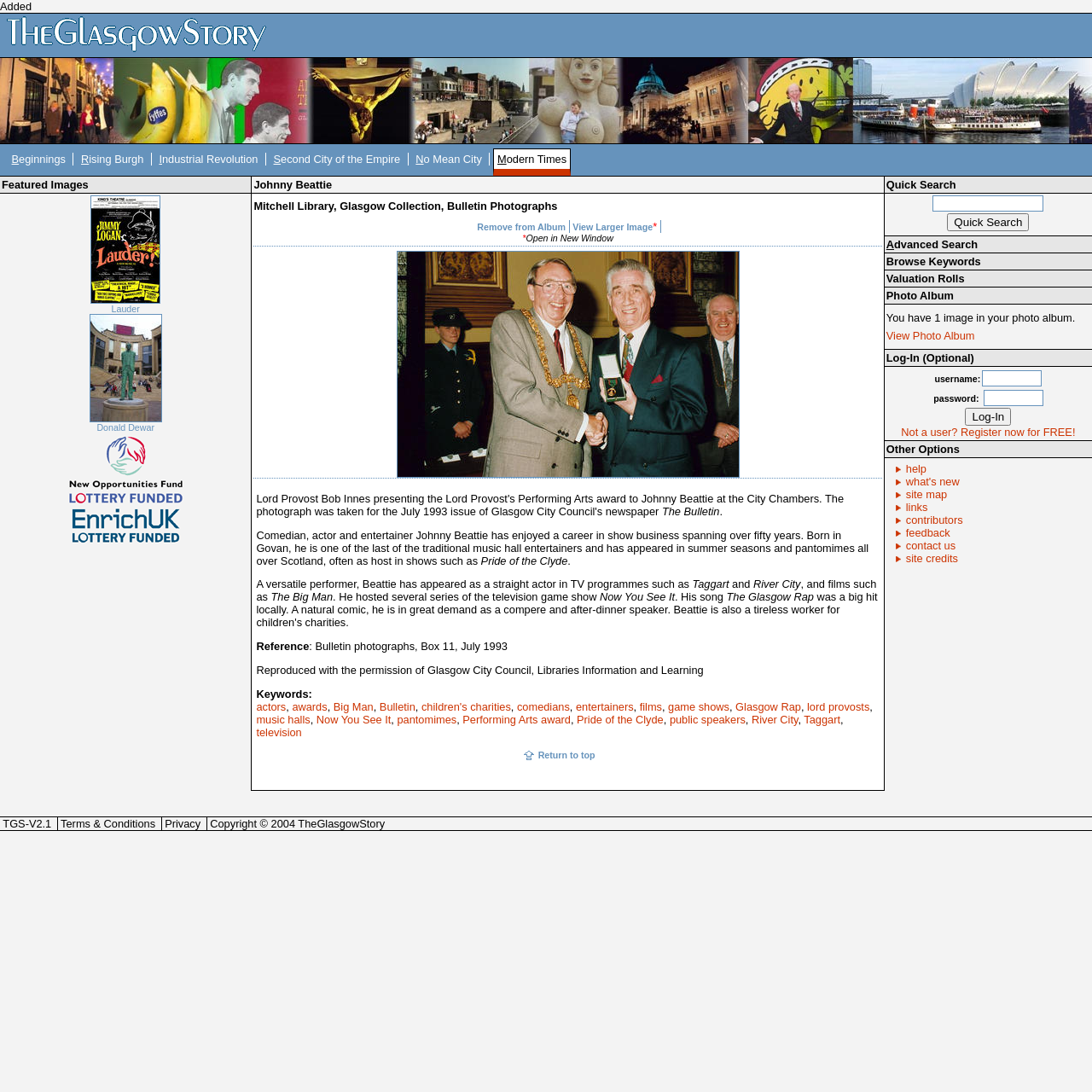Determine the bounding box coordinates (top-left x, top-left y, bottom-right x, bottom-right y) of the UI element described in the following text: Second City of the Empire

[0.247, 0.136, 0.37, 0.161]